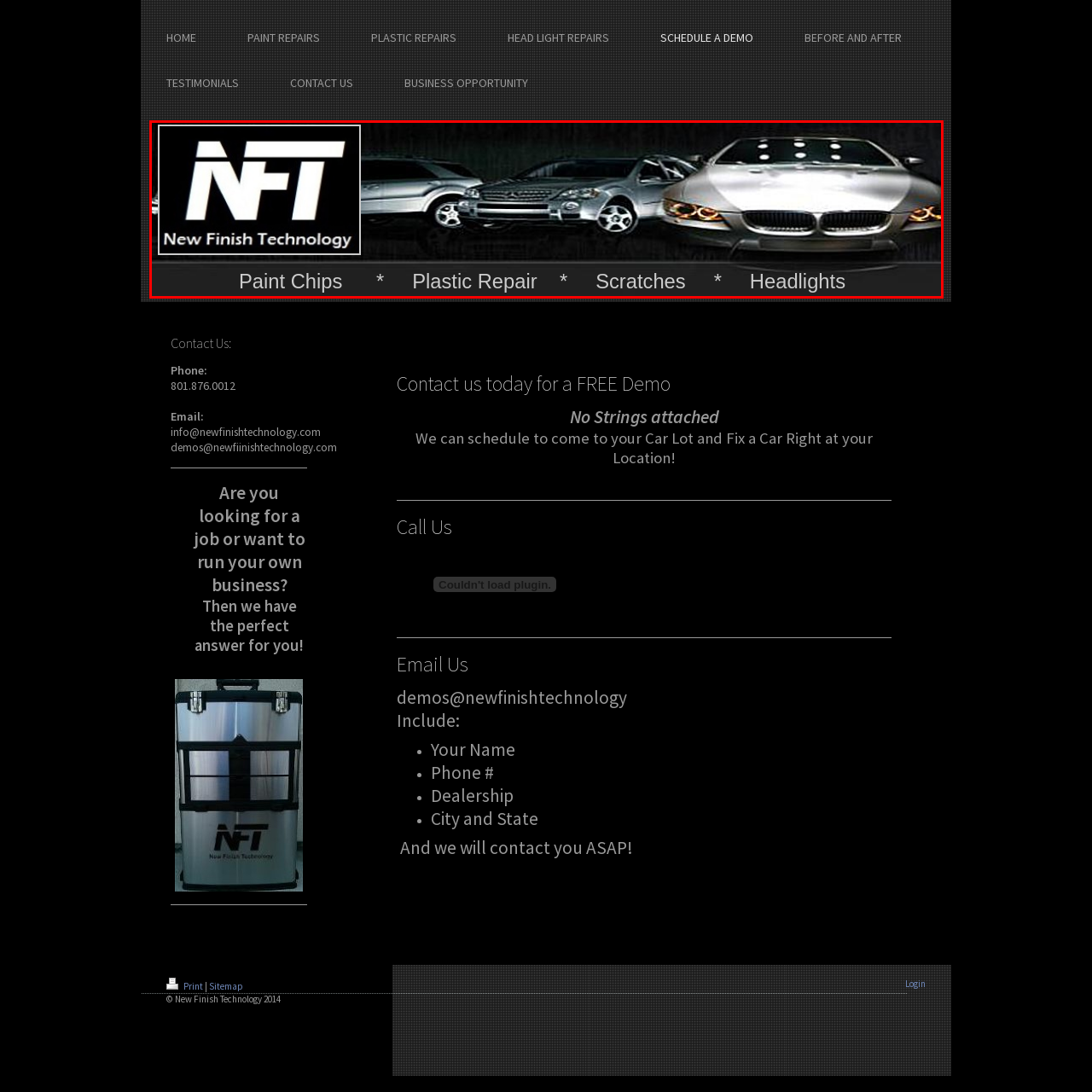Study the image surrounded by the red bounding box and respond as thoroughly as possible to the following question, using the image for reference: What services are offered by NFT?

Below the logo of NFT, there are four services listed, each separated by asterisks. These services are Paint Chips, Plastic Repair, Scratches, and Headlights, which are all related to automotive repair and restoration.